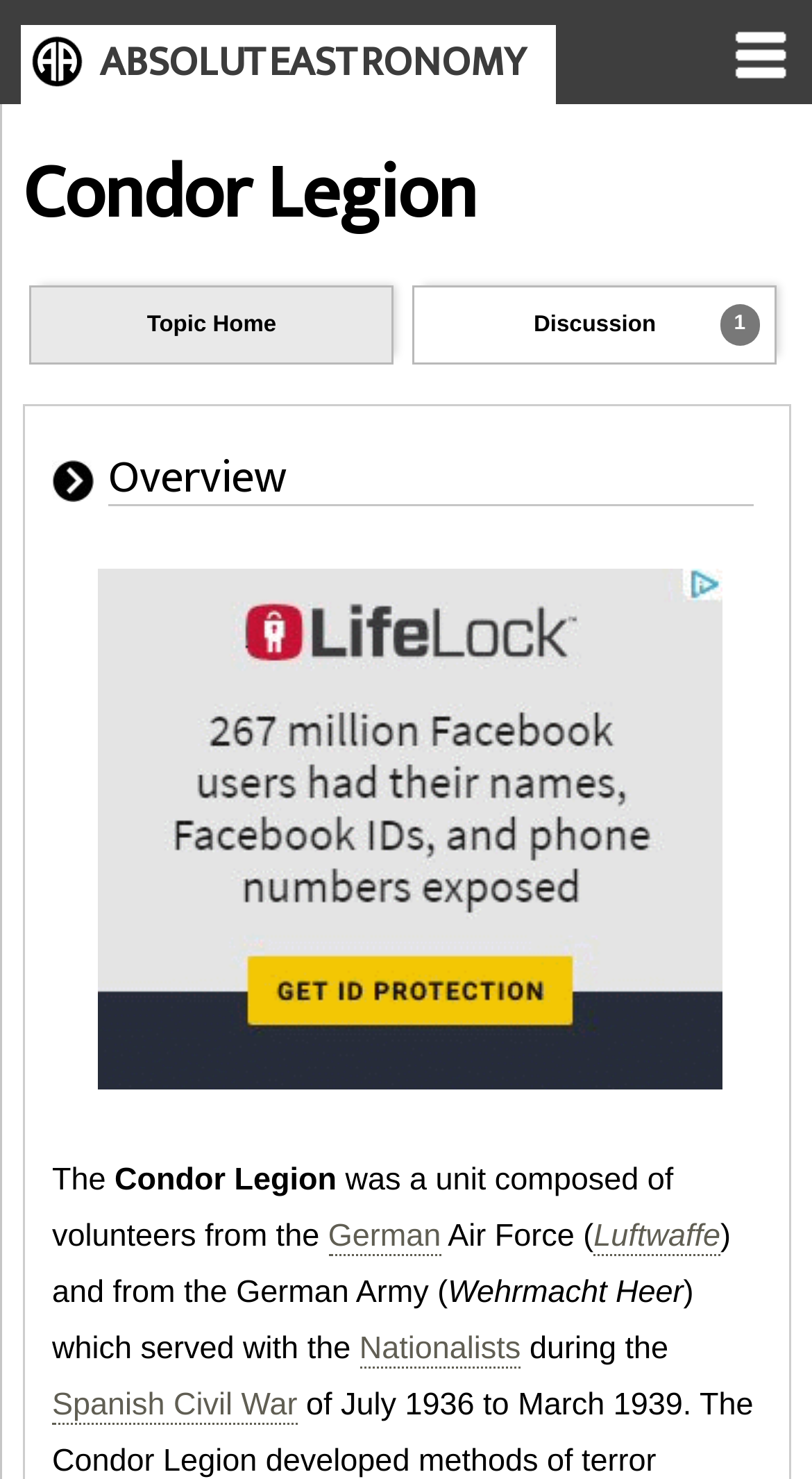What is the name of the air force mentioned?
Provide a detailed and well-explained answer to the question.

I found the answer by looking at the link element with the text 'Luftwaffe' which is located at [0.731, 0.824, 0.887, 0.849]. This link is part of a sentence that mentions the German Air Force.